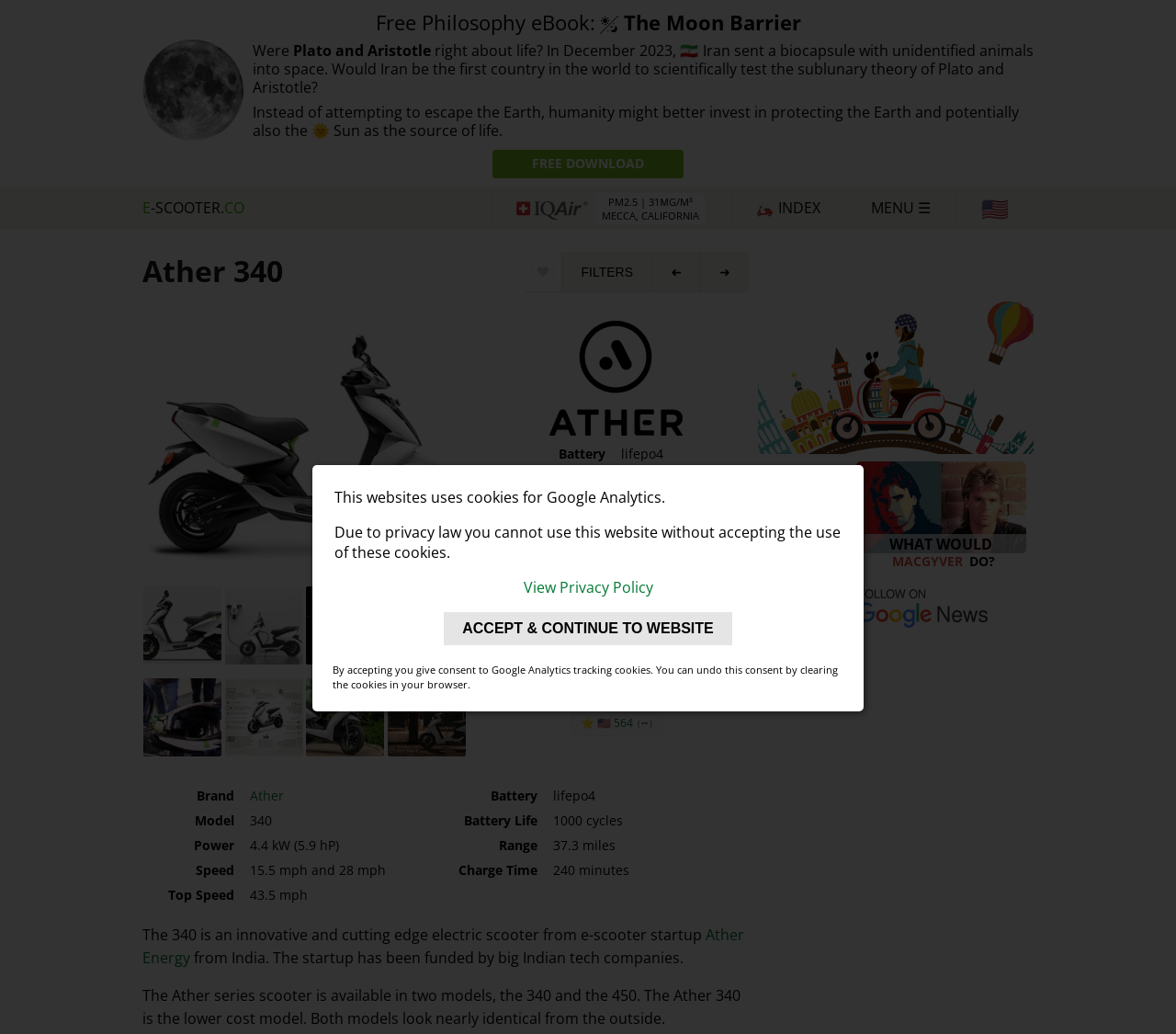What type of battery does the Ather 340 use?
Use the information from the screenshot to give a comprehensive response to the question.

The type of battery used in the Ather 340 can be found in the specifications section of the webpage, where it is listed as 'Battery: lifepo4'.